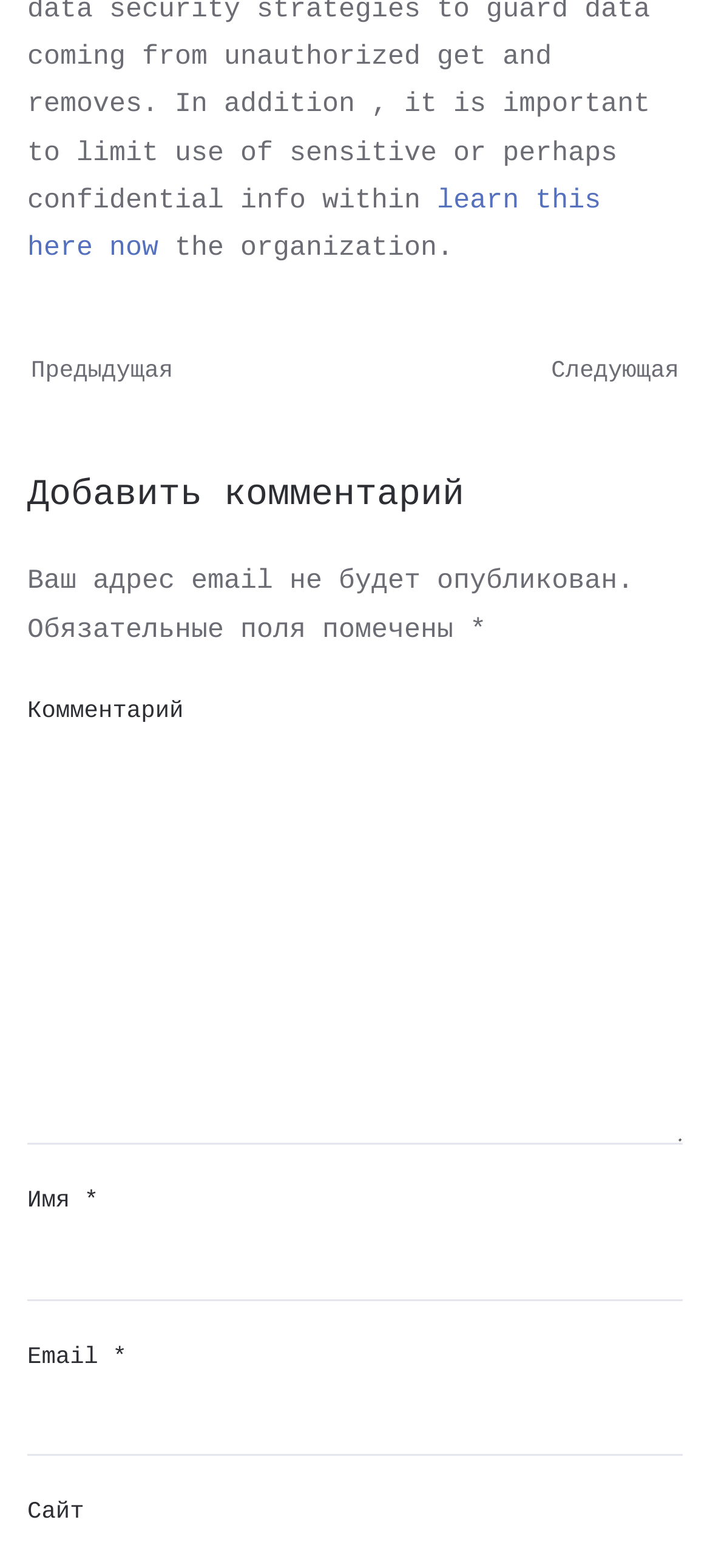Provide the bounding box coordinates of the HTML element this sentence describes: "Предыдущая".

[0.038, 0.22, 0.249, 0.255]